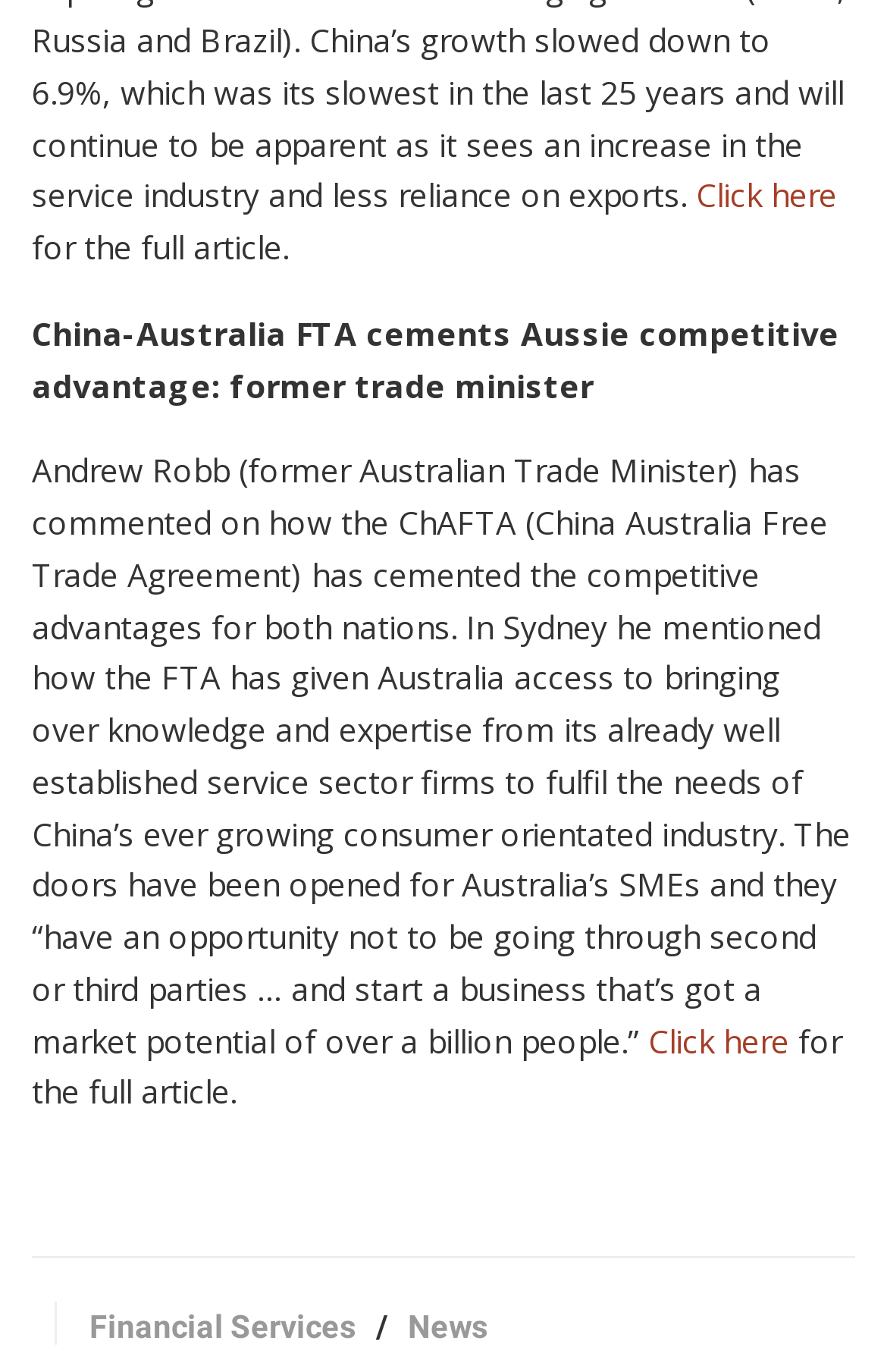What is the topic of the article? Please answer the question using a single word or phrase based on the image.

China-Australia FTA